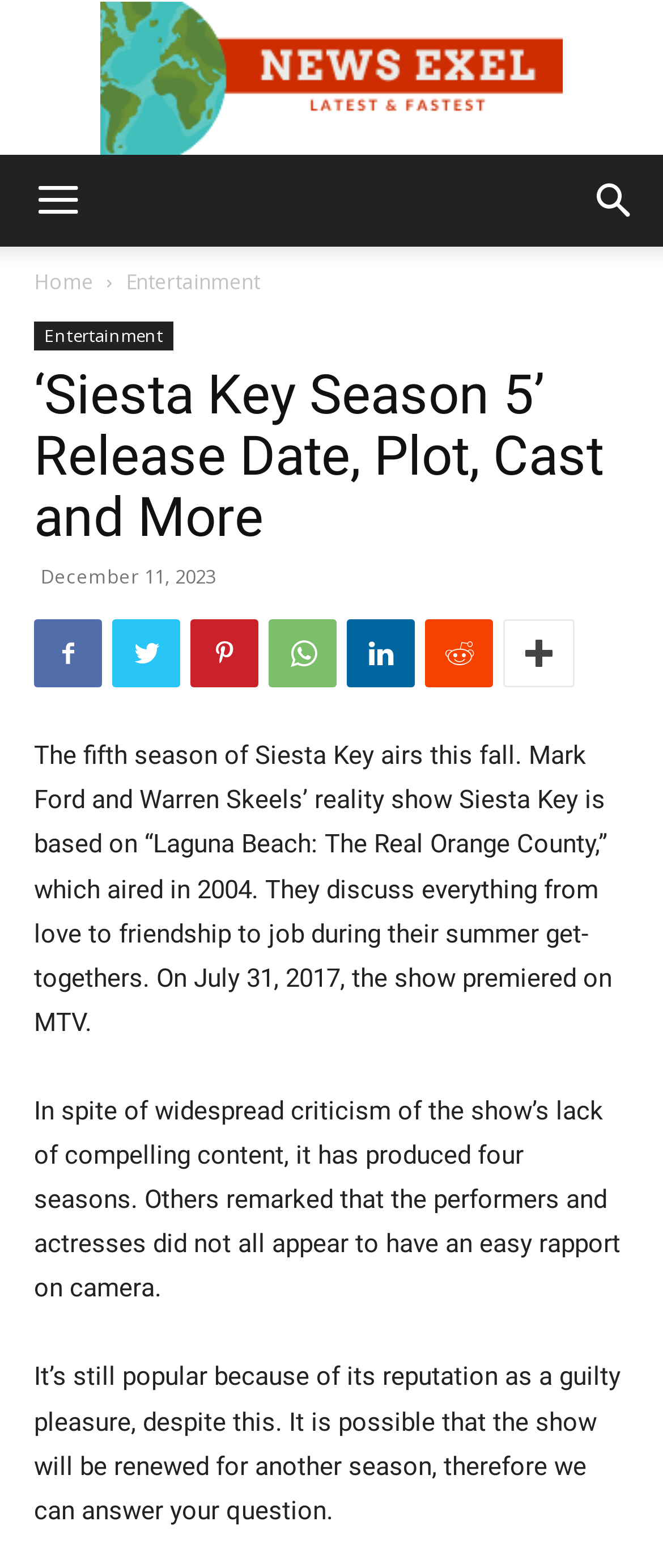Provide a one-word or short-phrase answer to the question:
How many seasons of Siesta Key have been produced?

Four